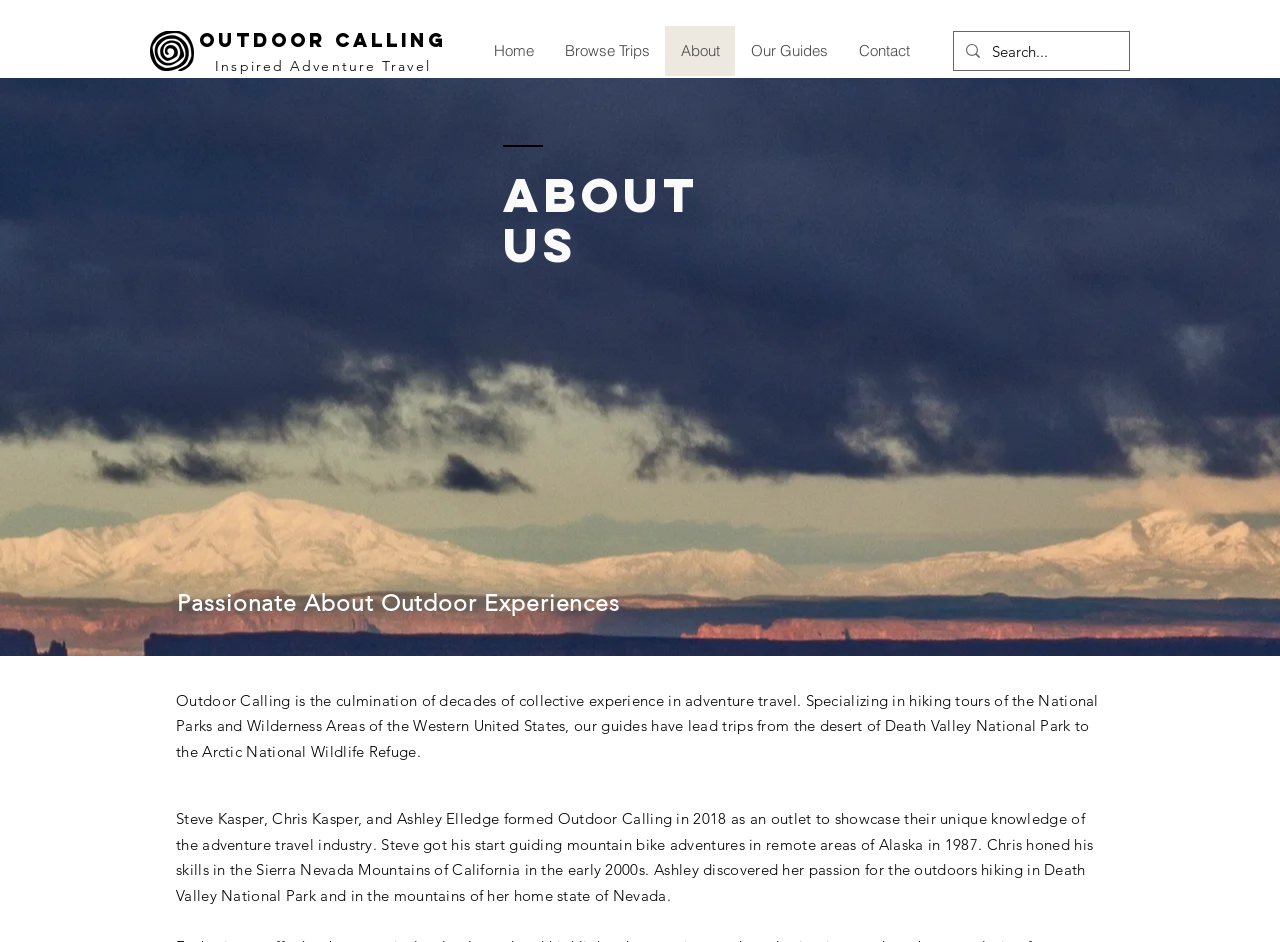What year did Steve Kasper start guiding mountain bike adventures?
Based on the screenshot, provide a one-word or short-phrase response.

1987